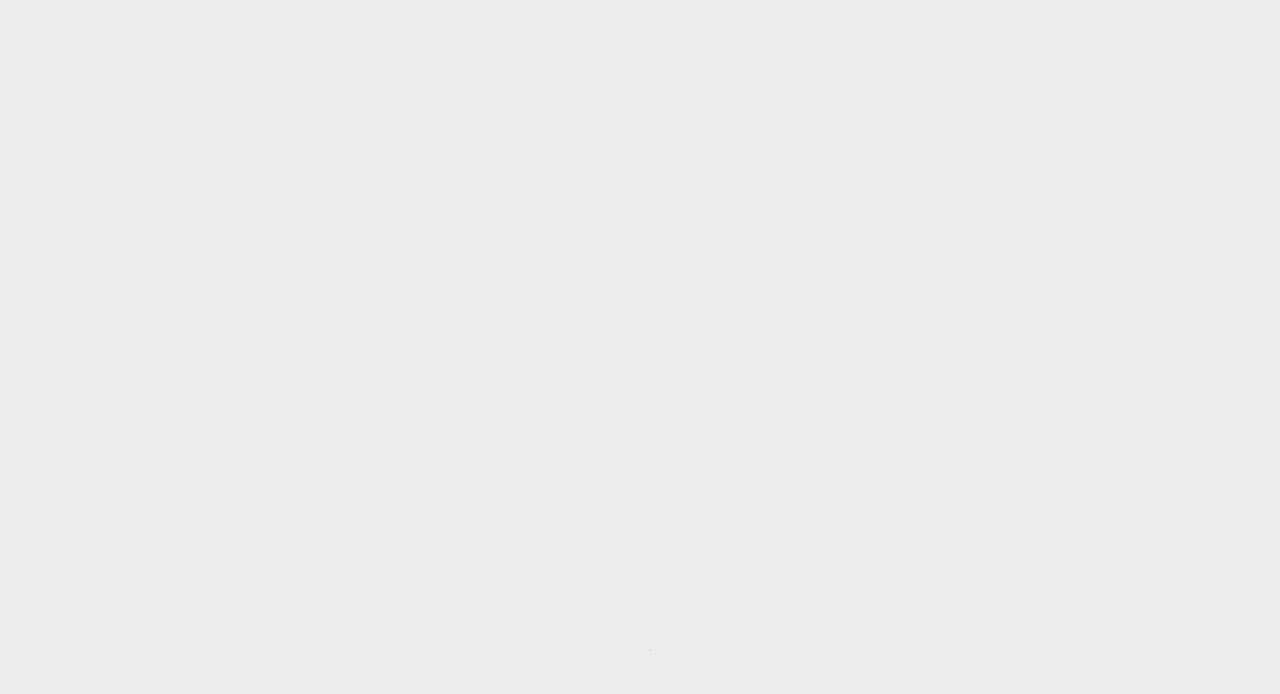Please determine the bounding box coordinates of the clickable area required to carry out the following instruction: "Read Governor Radda Commiserates with Kankara Attack Victims". The coordinates must be four float numbers between 0 and 1, represented as [left, top, right, bottom].

[0.712, 0.853, 0.938, 0.922]